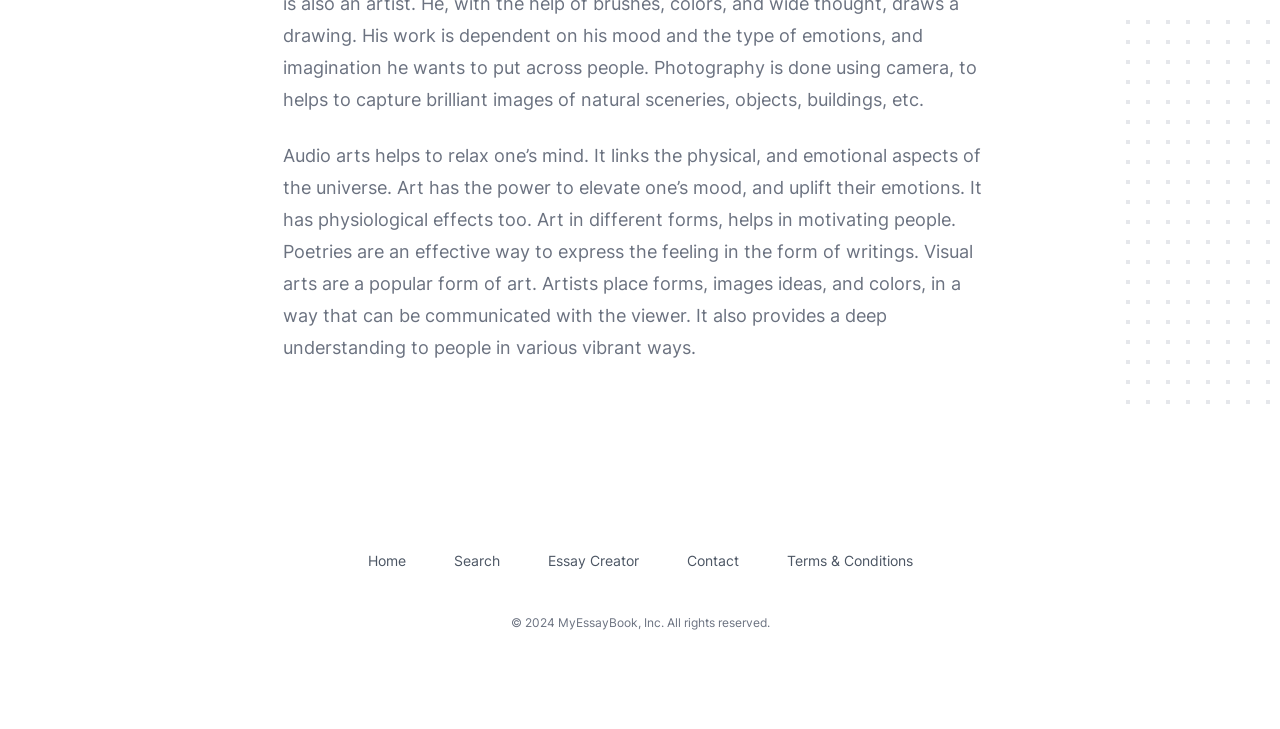Please respond to the question with a concise word or phrase:
What is the name of the company that owns the website?

MyEssayBook, Inc.